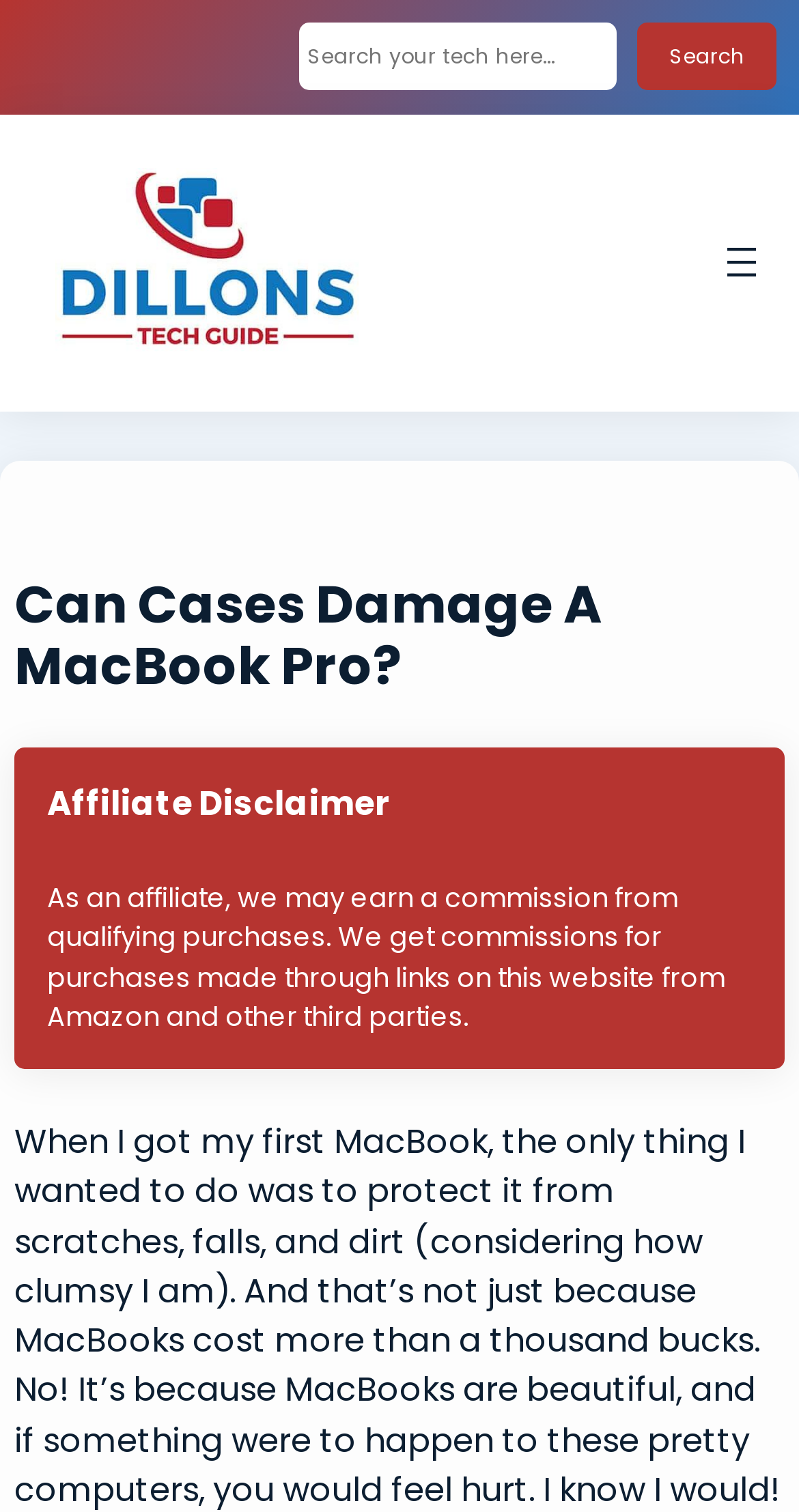What type of content is presented on this webpage?
Look at the image and respond to the question as thoroughly as possible.

The webpage has a heading that asks a question about MacBook Pros, and the content below it appears to be providing information related to that topic. This suggests that the webpage is presenting technical information or guidance to its users.